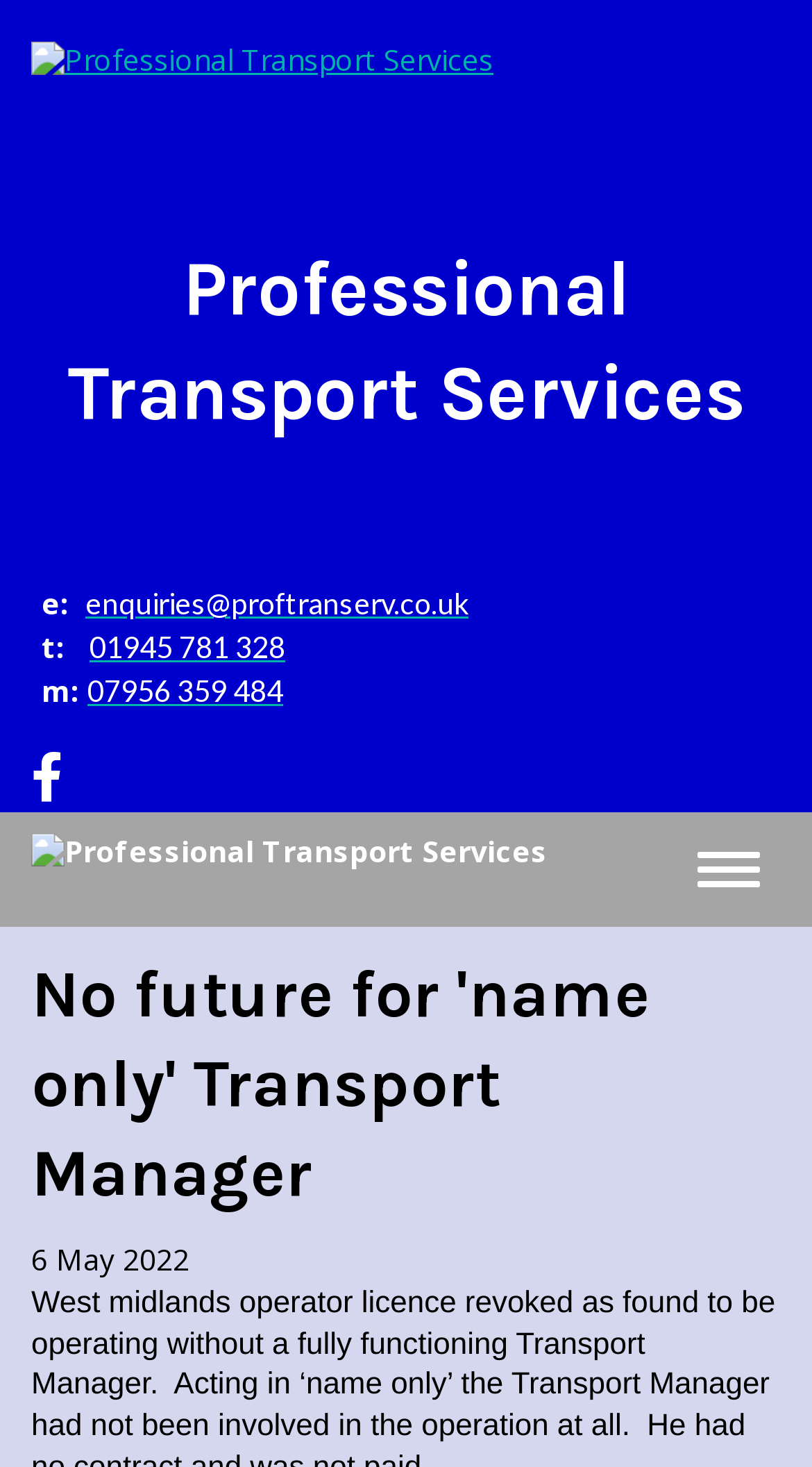Please determine the bounding box of the UI element that matches this description: enquiries@proftranserv.co.uk. The coordinates should be given as (top-left x, top-left y, bottom-right x, bottom-right y), with all values between 0 and 1.

[0.105, 0.399, 0.577, 0.423]